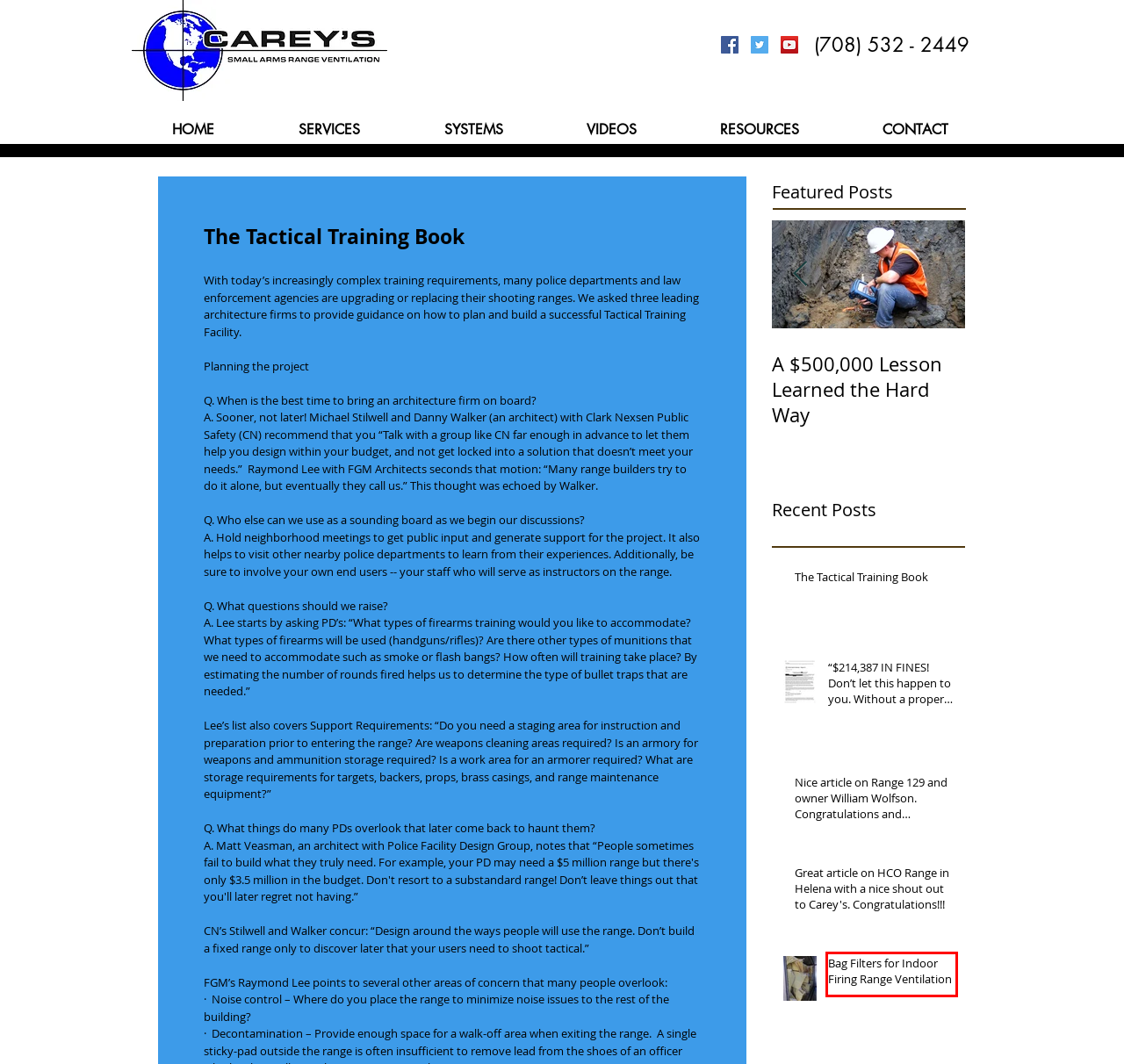You have a screenshot of a webpage, and a red bounding box highlights an element. Select the webpage description that best fits the new page after clicking the element within the bounding box. Options are:
A. Bag Filters for Indoor Firing Range Ventilation
B. RESOURCES | careyssarv
C. “$214,387 IN FINES!
Don’t let this happen to you. Without a properly designed and operating ventilat
D. Tax Reform Allows Immediate Deduction for Gun Range Ventilation Systems
E. CONTACT | careyssarv
F. Great article on HCO Range in Helena with a nice shout out to Carey's. Congratulations!!!
G. VIDEOS | careyssarv
H. Range Ventilation | Careys Small Range Ventilation | United States

A